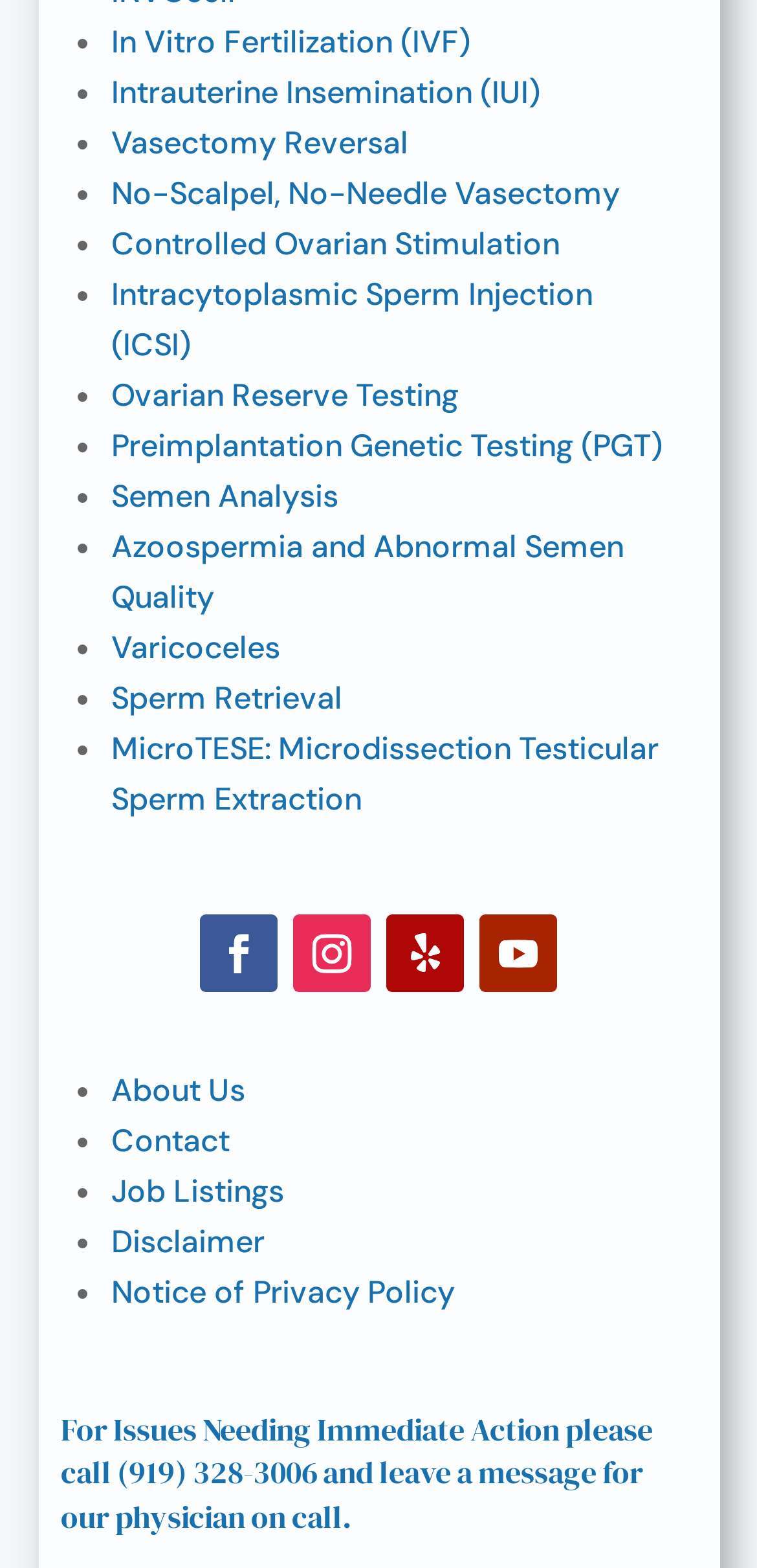Locate the bounding box coordinates of the clickable region to complete the following instruction: "Click on Contact."

[0.147, 0.714, 0.303, 0.74]